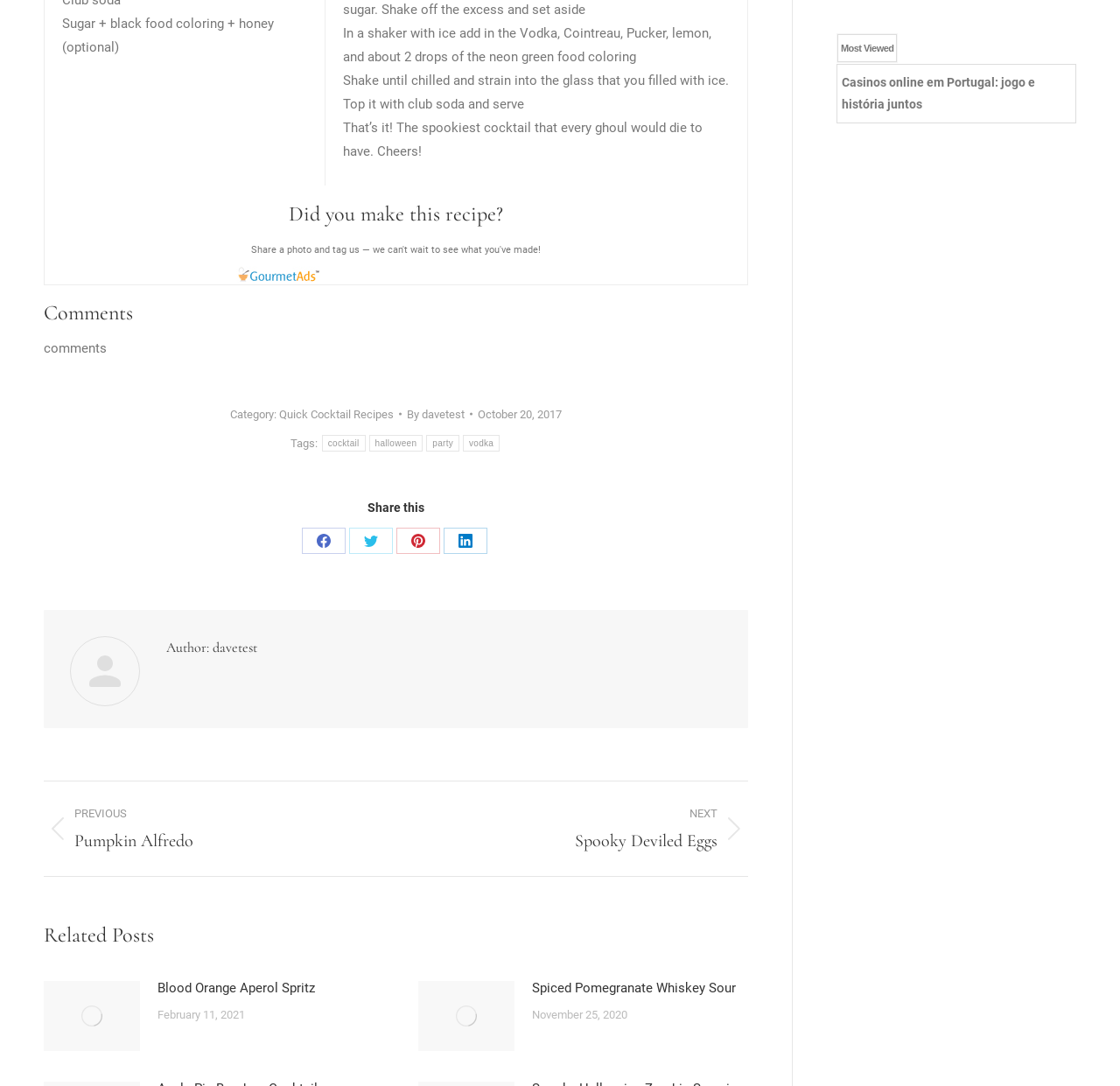Please mark the clickable region by giving the bounding box coordinates needed to complete this instruction: "Read the related post: Blood Orange Aperol Spritz".

[0.141, 0.899, 0.281, 0.921]